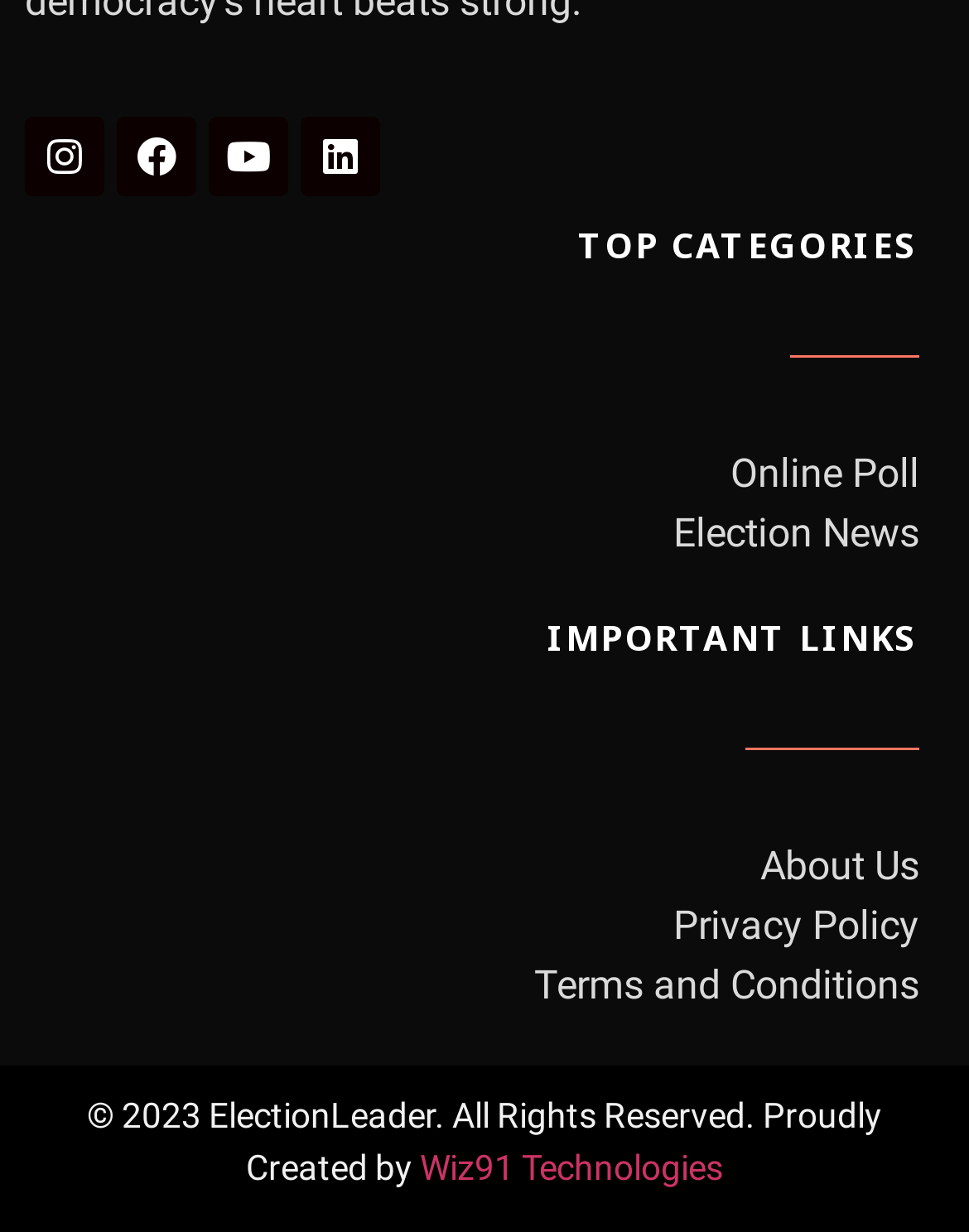Using the element description Terms and Conditions, predict the bounding box coordinates for the UI element. Provide the coordinates in (top-left x, top-left y, bottom-right x, bottom-right y) format with values ranging from 0 to 1.

[0.051, 0.777, 0.949, 0.825]